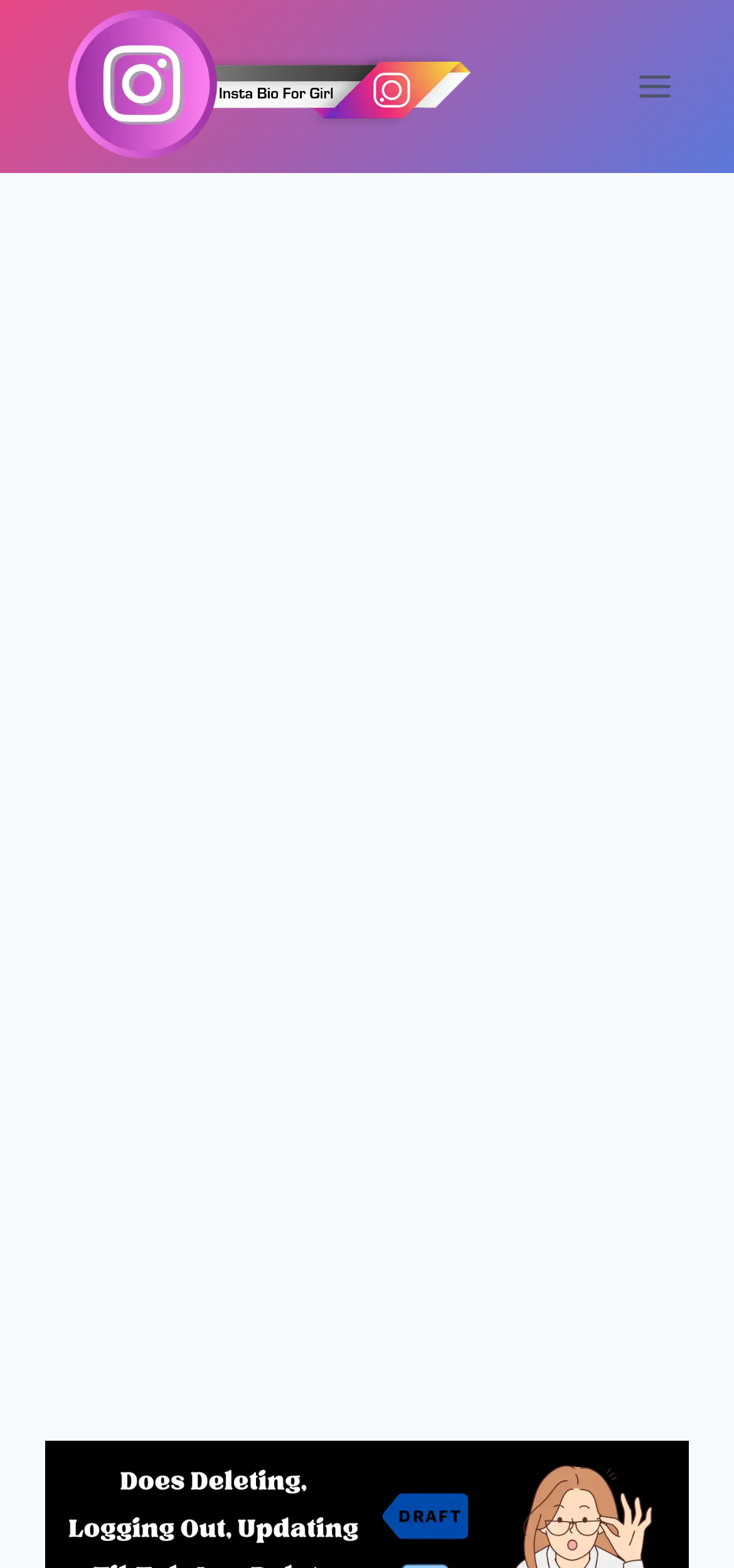What is the logo above the menu button?
Answer the question with a single word or phrase by looking at the picture.

instabioforgirl